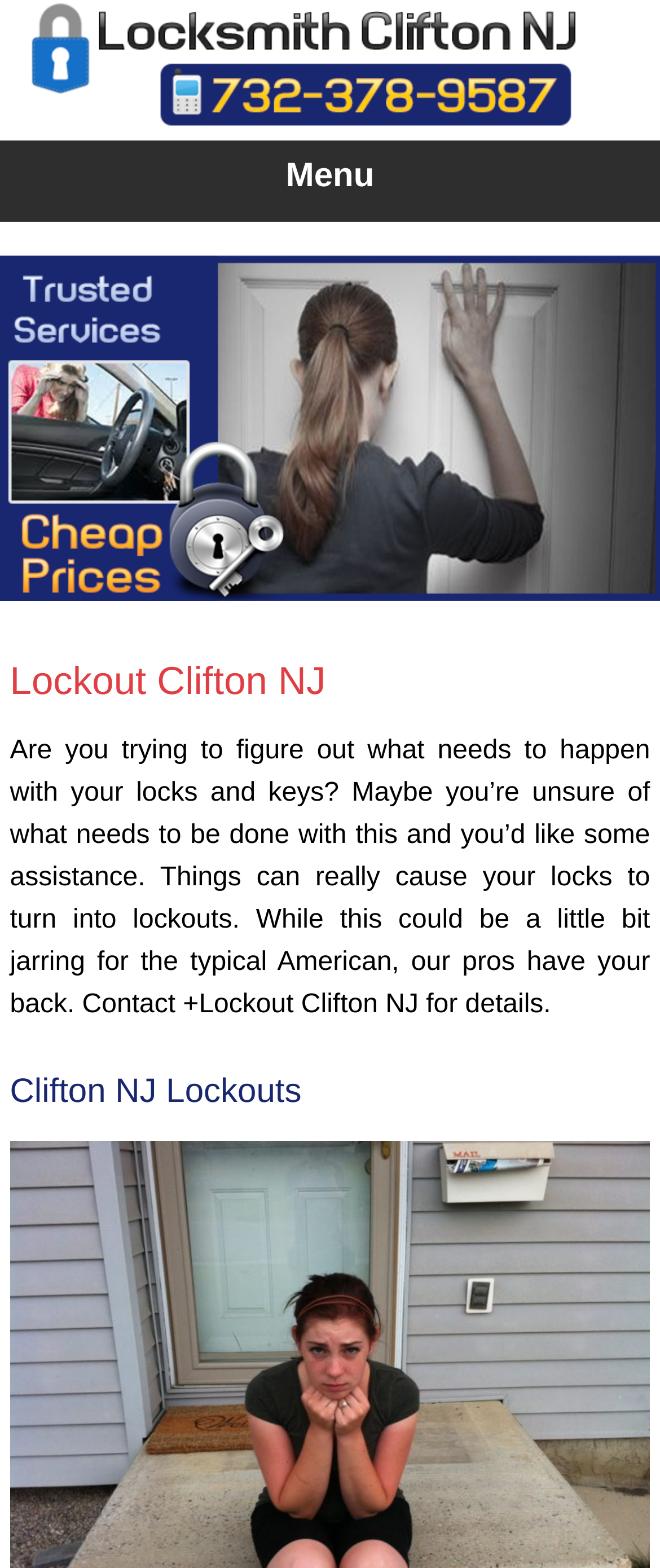Identify the bounding box coordinates for the UI element described as: "WordPress".

None